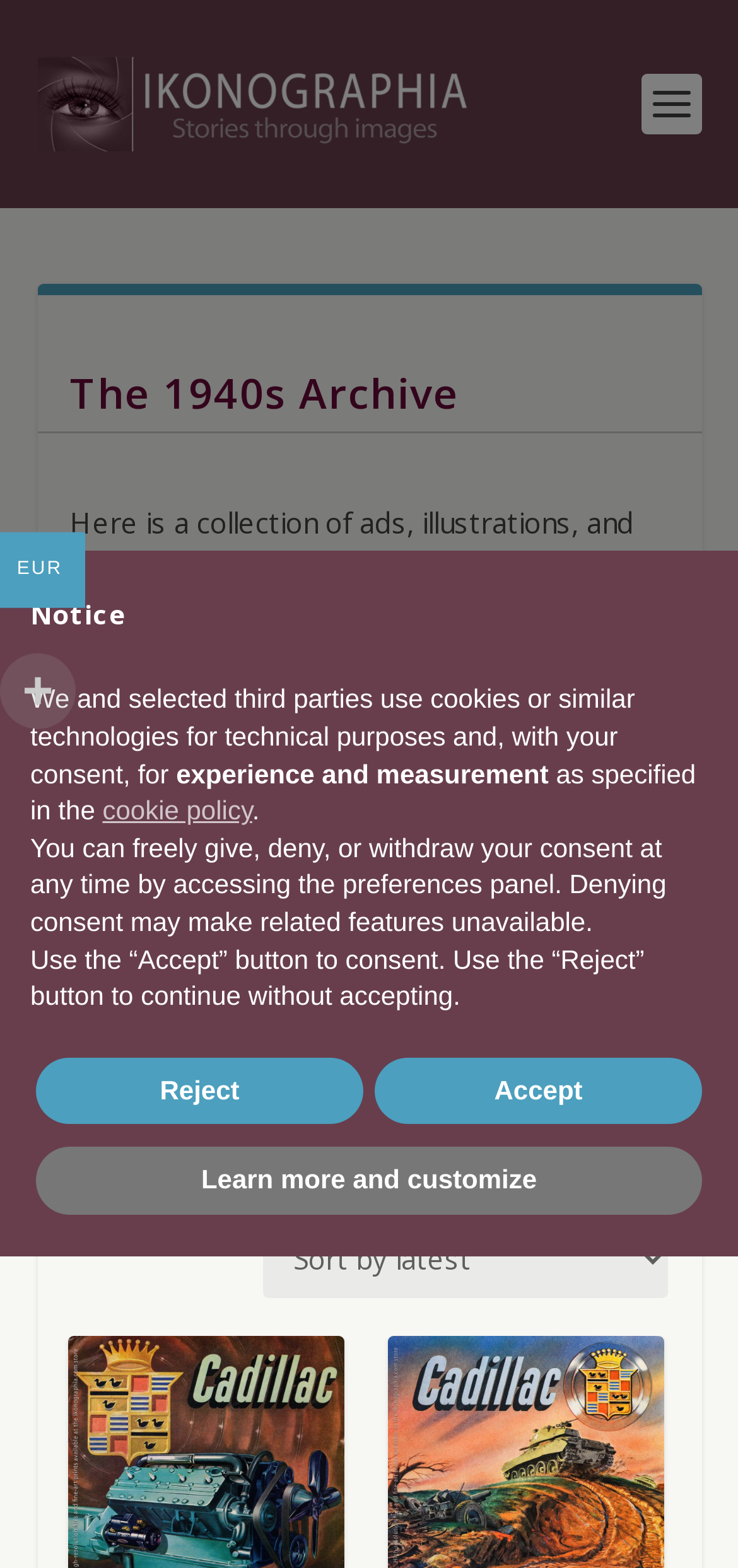What type of files are available for use?
Refer to the image and answer the question using a single word or phrase.

Hi-res and high-quality digital files